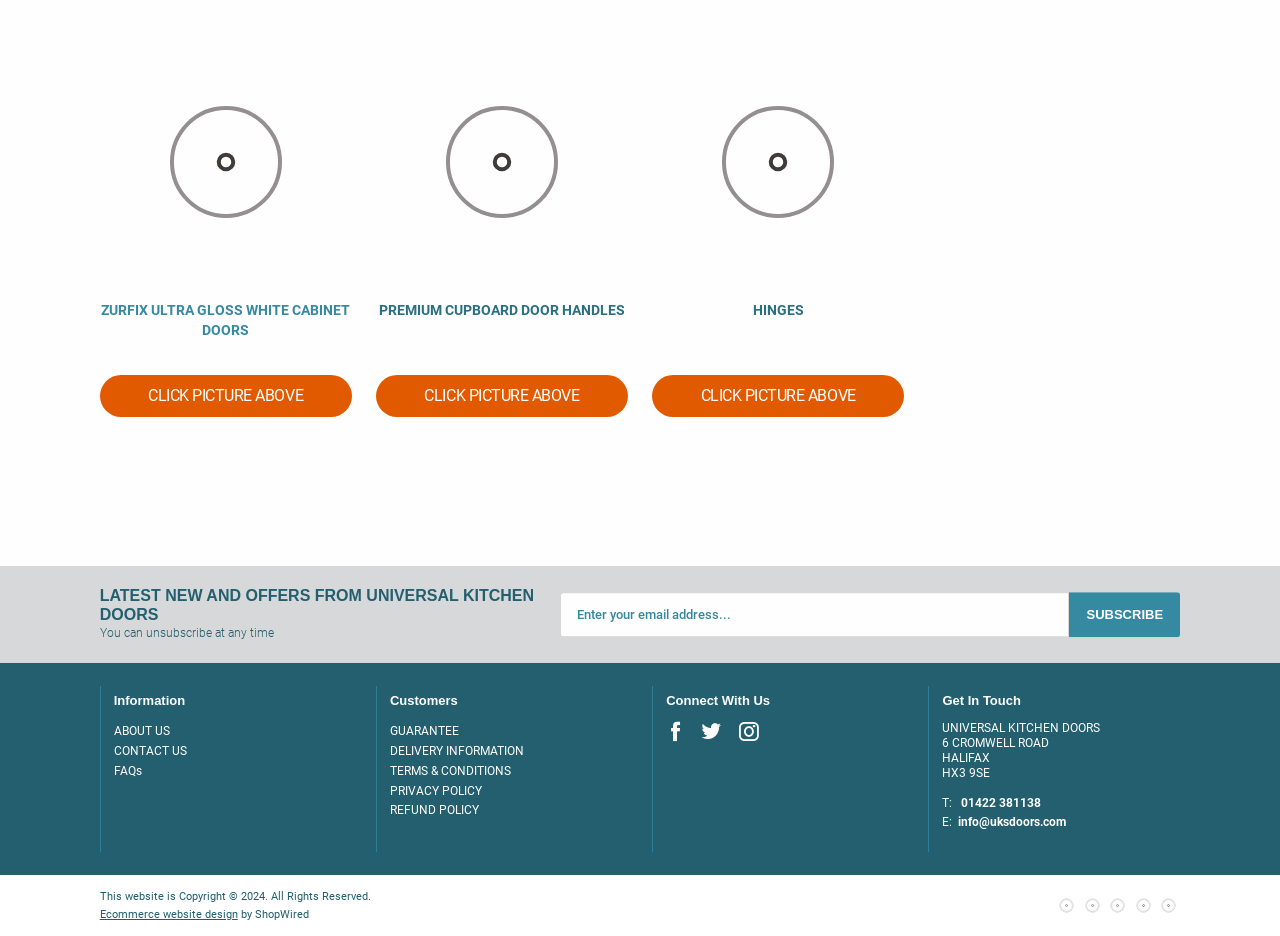Indicate the bounding box coordinates of the element that needs to be clicked to satisfy the following instruction: "Click the 'SUBSCRIBE' button". The coordinates should be four float numbers between 0 and 1, i.e., [left, top, right, bottom].

[0.835, 0.633, 0.922, 0.681]